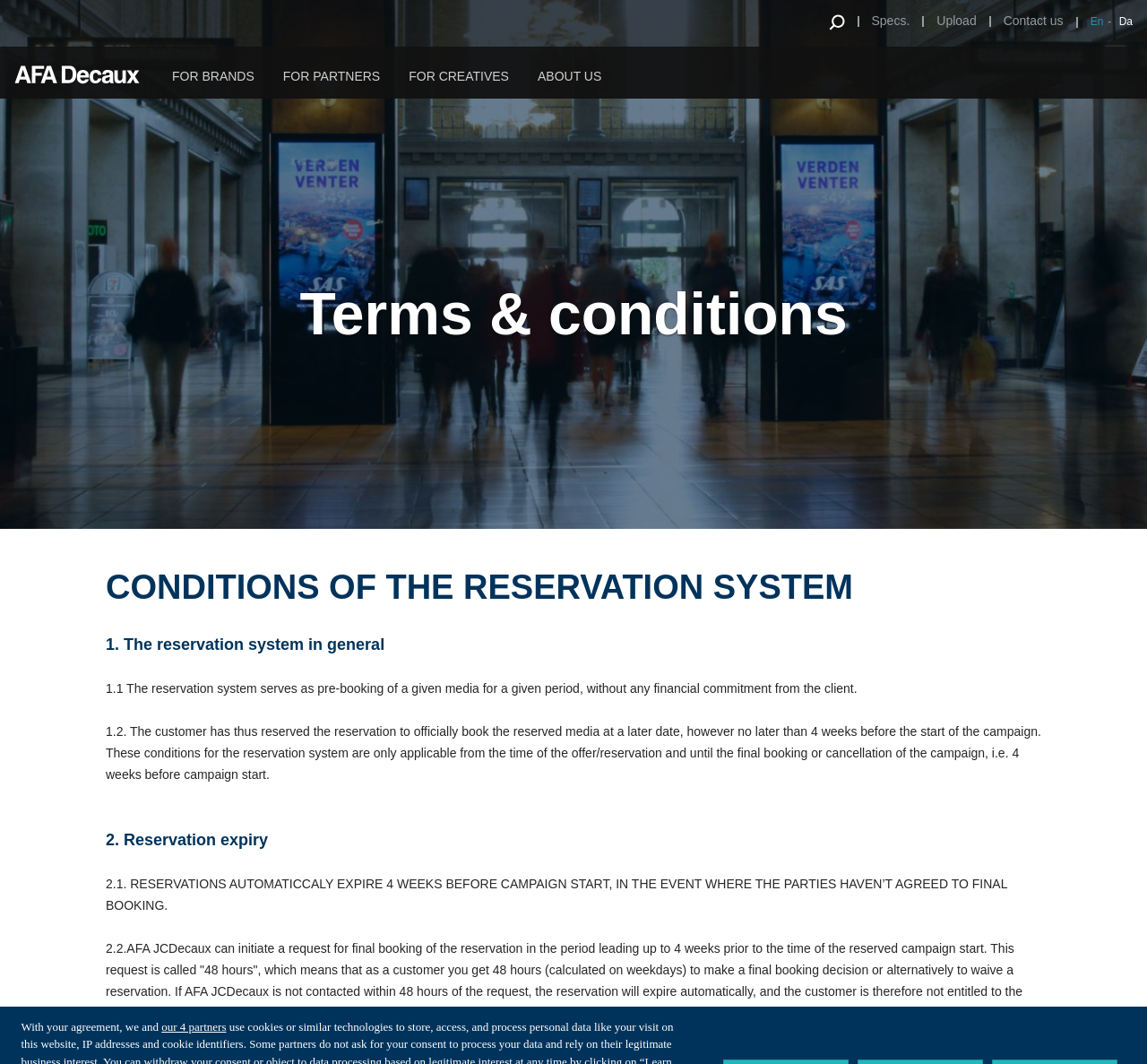Please answer the following question using a single word or phrase: 
What is the main topic of this webpage?

Terms and conditions